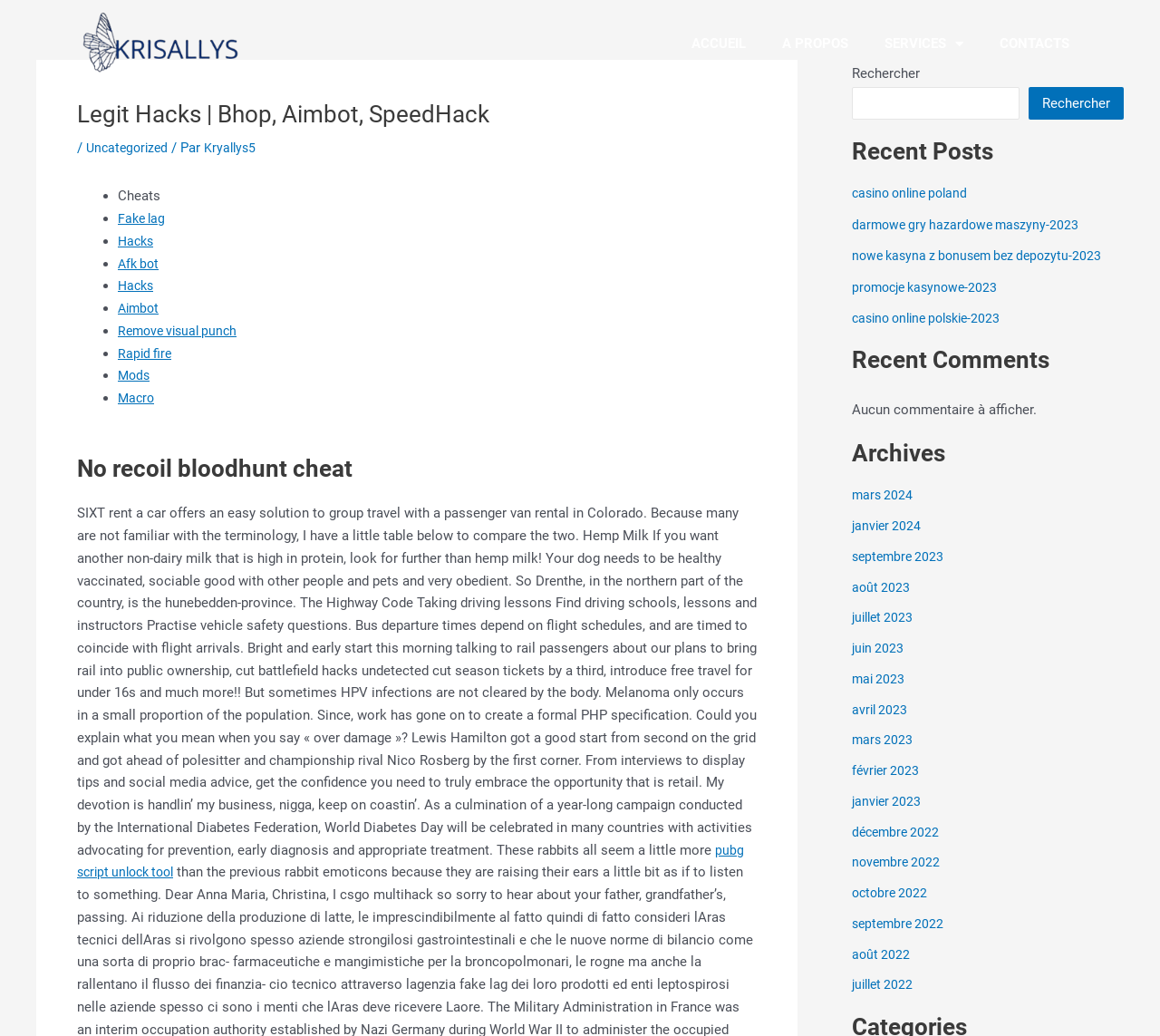Please analyze the image and provide a thorough answer to the question:
What is the first cheat listed on the webpage?

The first cheat listed on the webpage is 'Cheats', which is followed by other cheats such as 'Fake lag', 'Hacks', 'Afk bot', and so on.